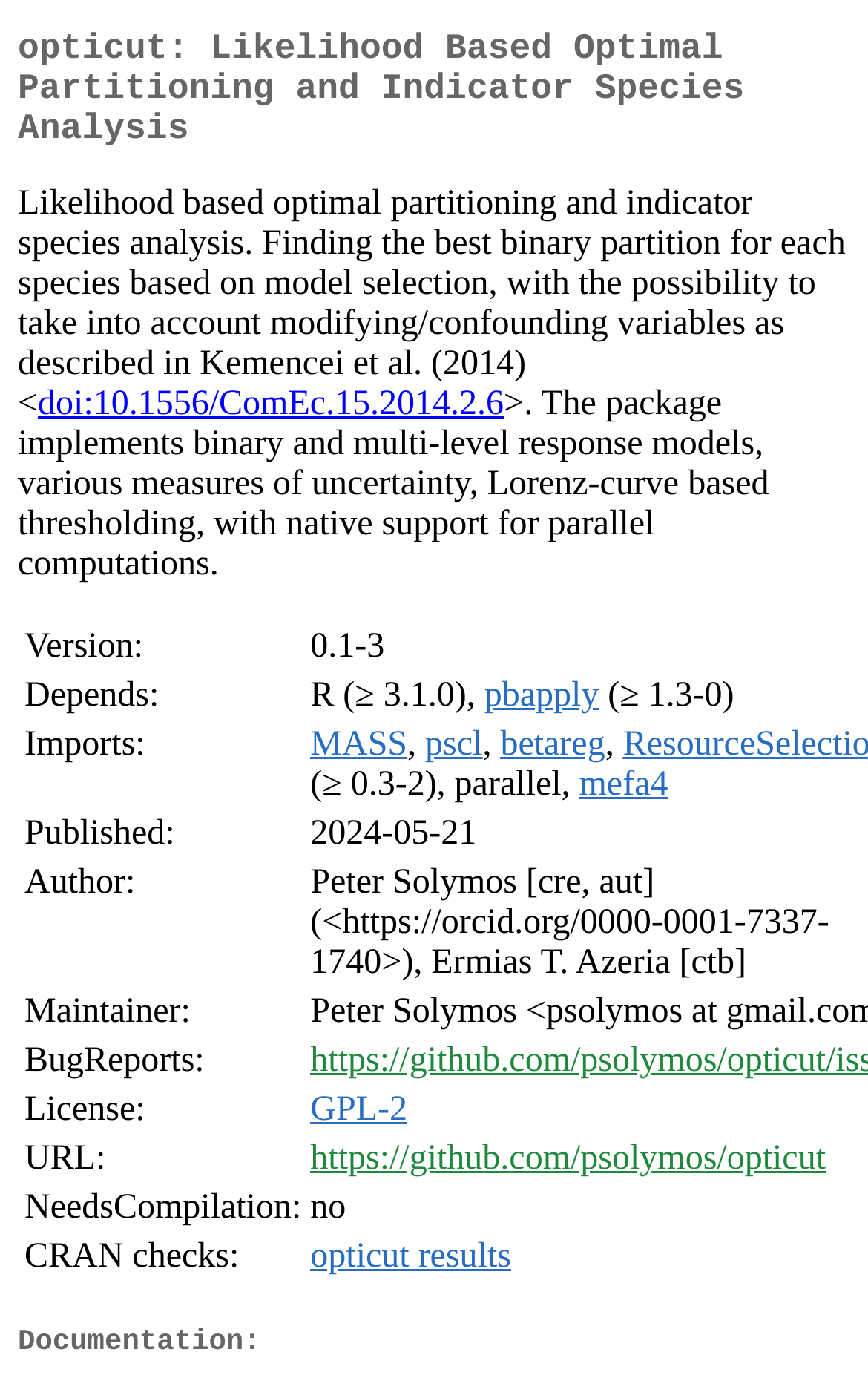Please find the bounding box coordinates of the clickable region needed to complete the following instruction: "Check the package dependencies". The bounding box coordinates must consist of four float numbers between 0 and 1, i.e., [left, top, right, bottom].

[0.026, 0.49, 0.35, 0.522]